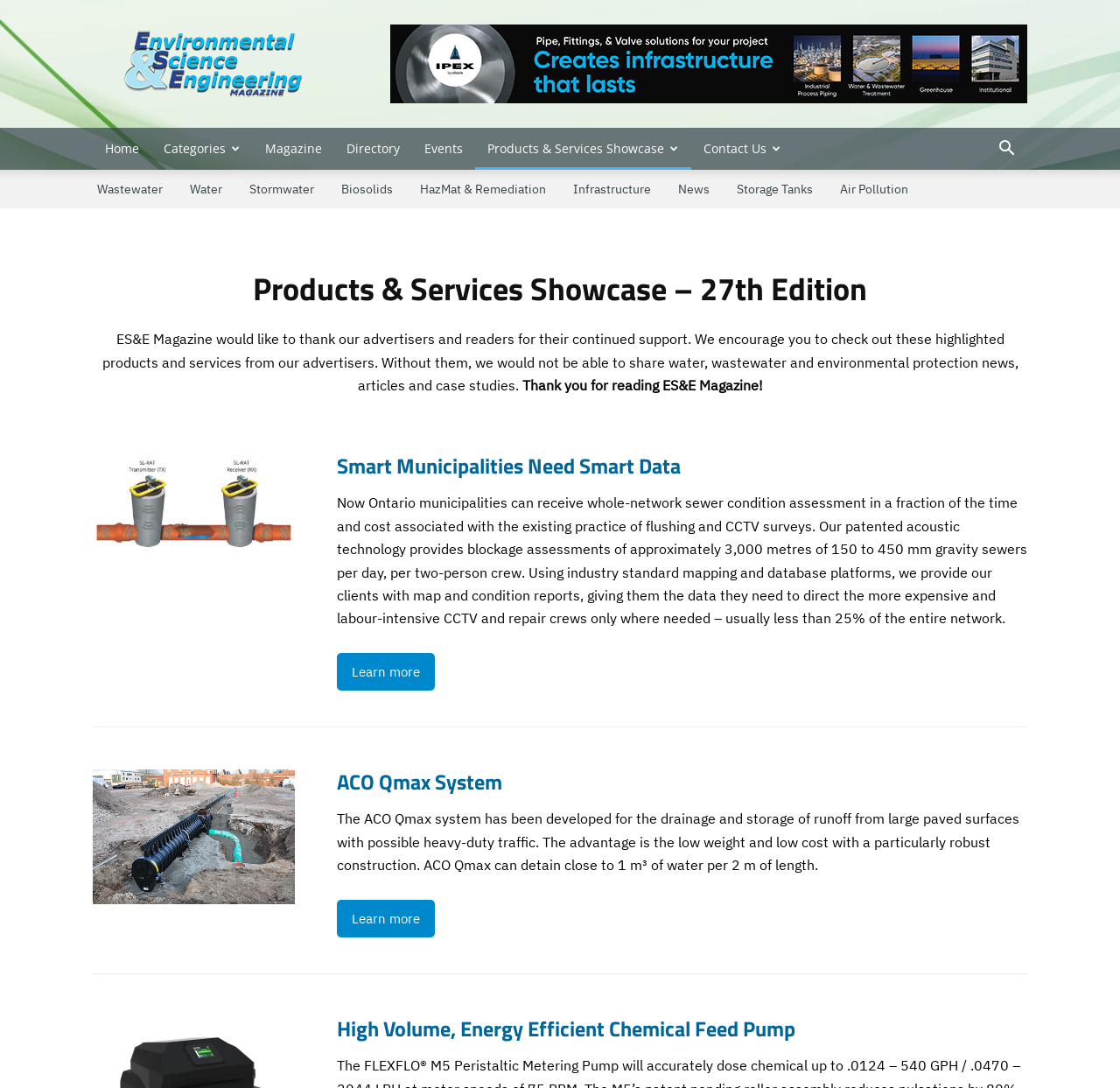Using the format (top-left x, top-left y, bottom-right x, bottom-right y), provide the bounding box coordinates for the described UI element. All values should be floating point numbers between 0 and 1: Categories

[0.135, 0.117, 0.226, 0.156]